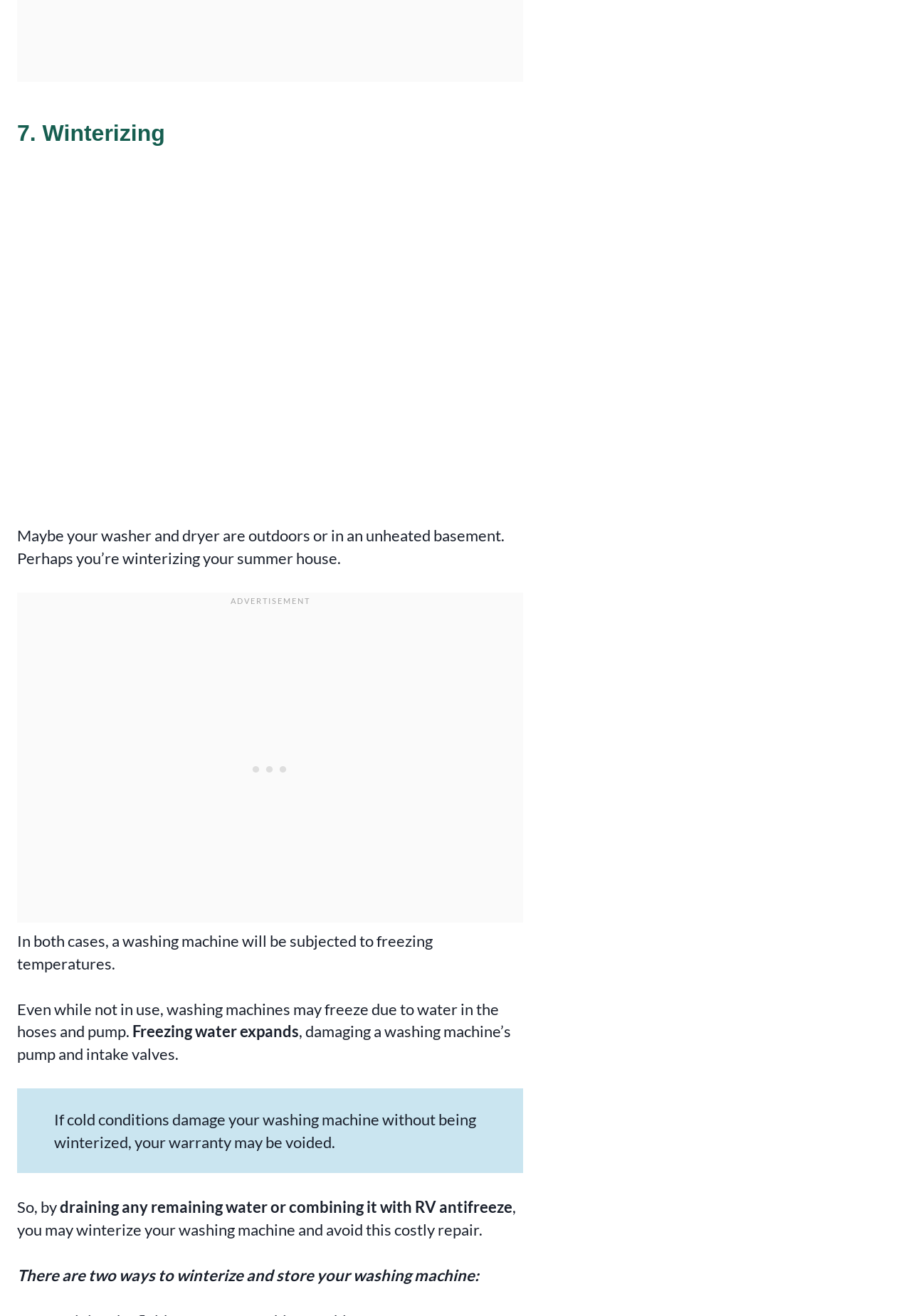Determine the bounding box coordinates of the region that needs to be clicked to achieve the task: "read the text about winterizing a washing machine".

[0.019, 0.399, 0.554, 0.431]